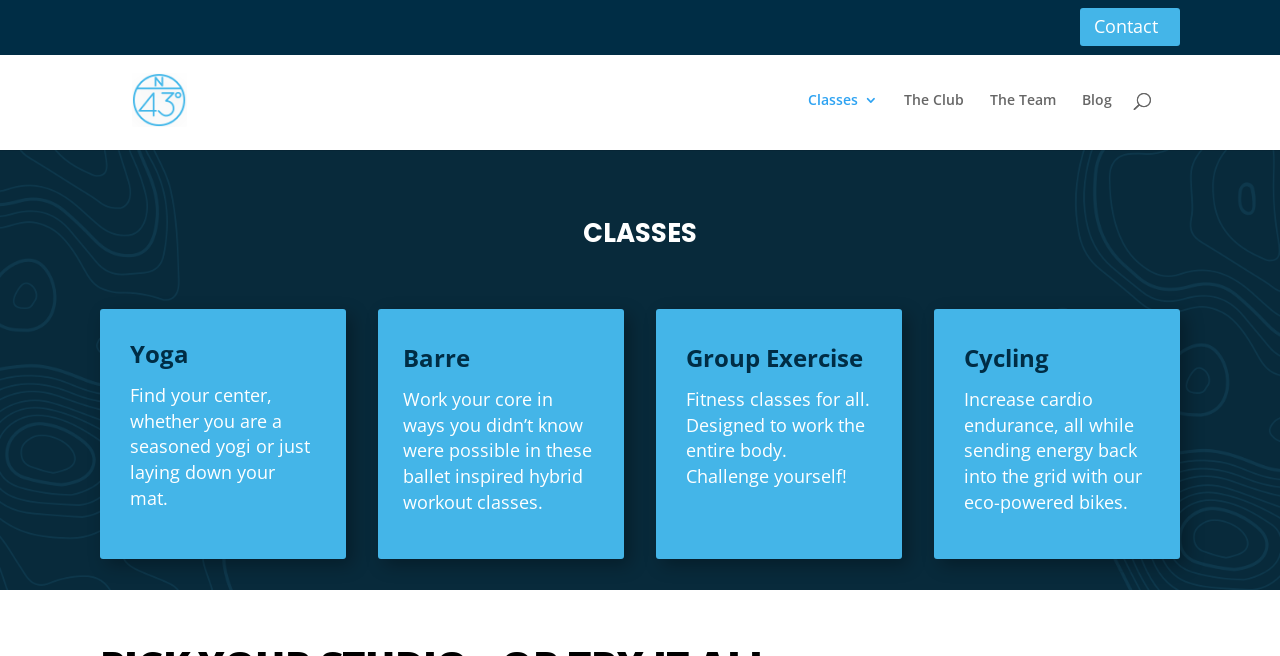What is unique about the cycling classes?
Give a single word or phrase answer based on the content of the image.

Eco-powered bikes